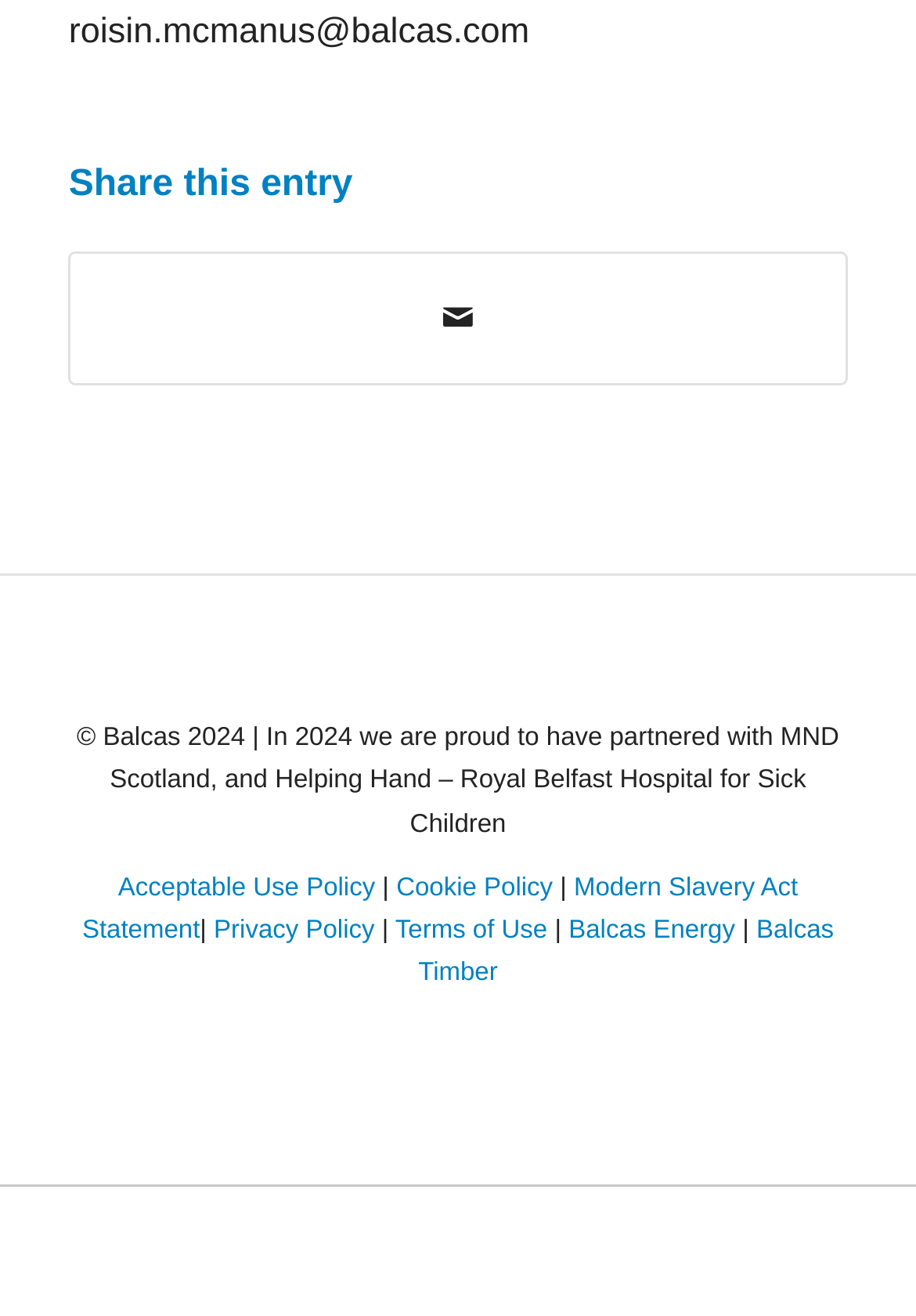How many sections are there in the webpage?
Based on the image, provide your answer in one word or phrase.

3